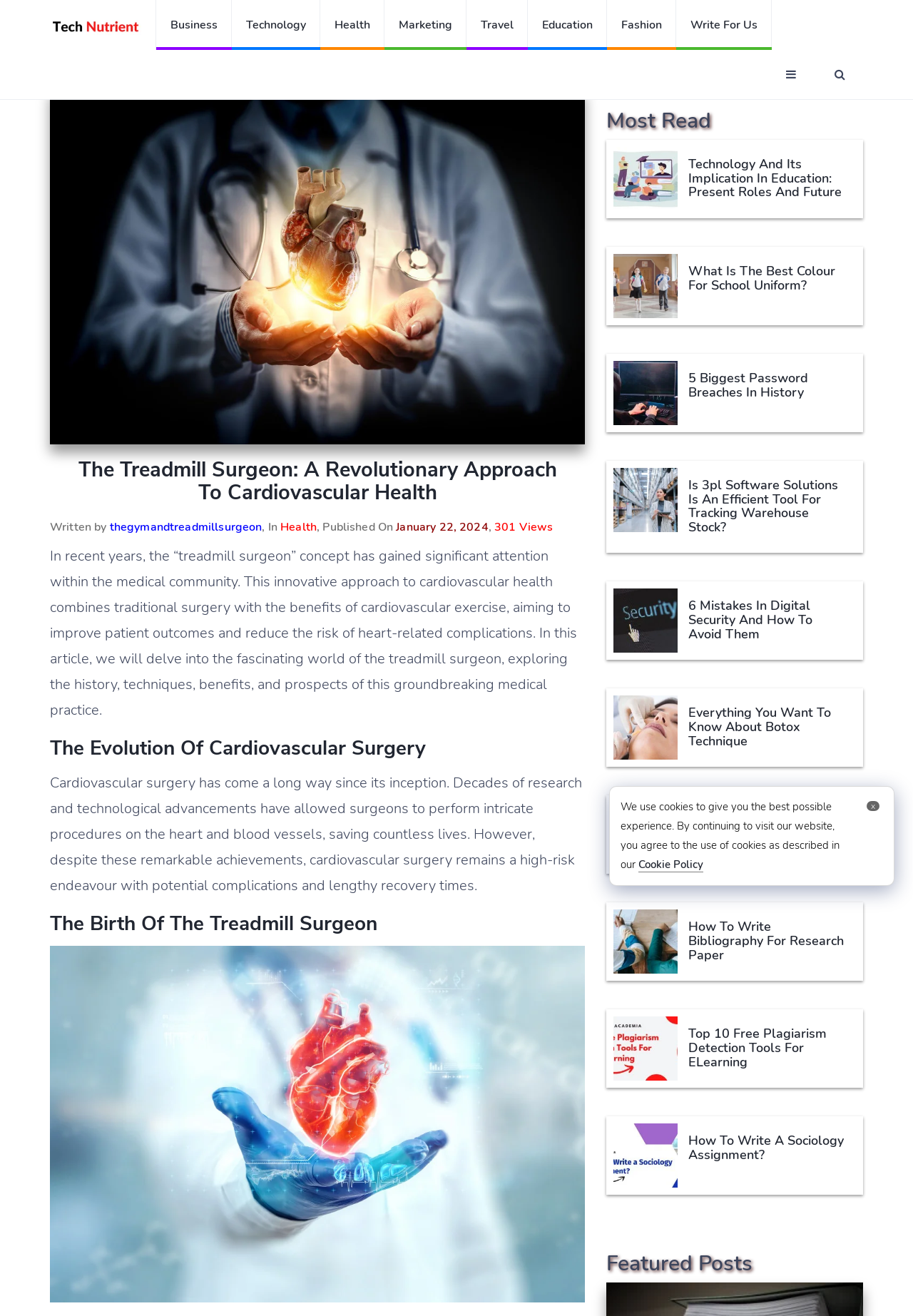Kindly determine the bounding box coordinates for the area that needs to be clicked to execute this instruction: "Click on the 'Write For Us' link".

[0.741, 0.0, 0.845, 0.038]